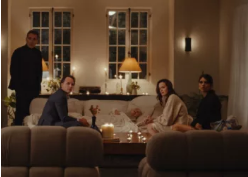What type of lighting is used in the room?
Observe the image and answer the question with a one-word or short phrase response.

Warm glow from lamps